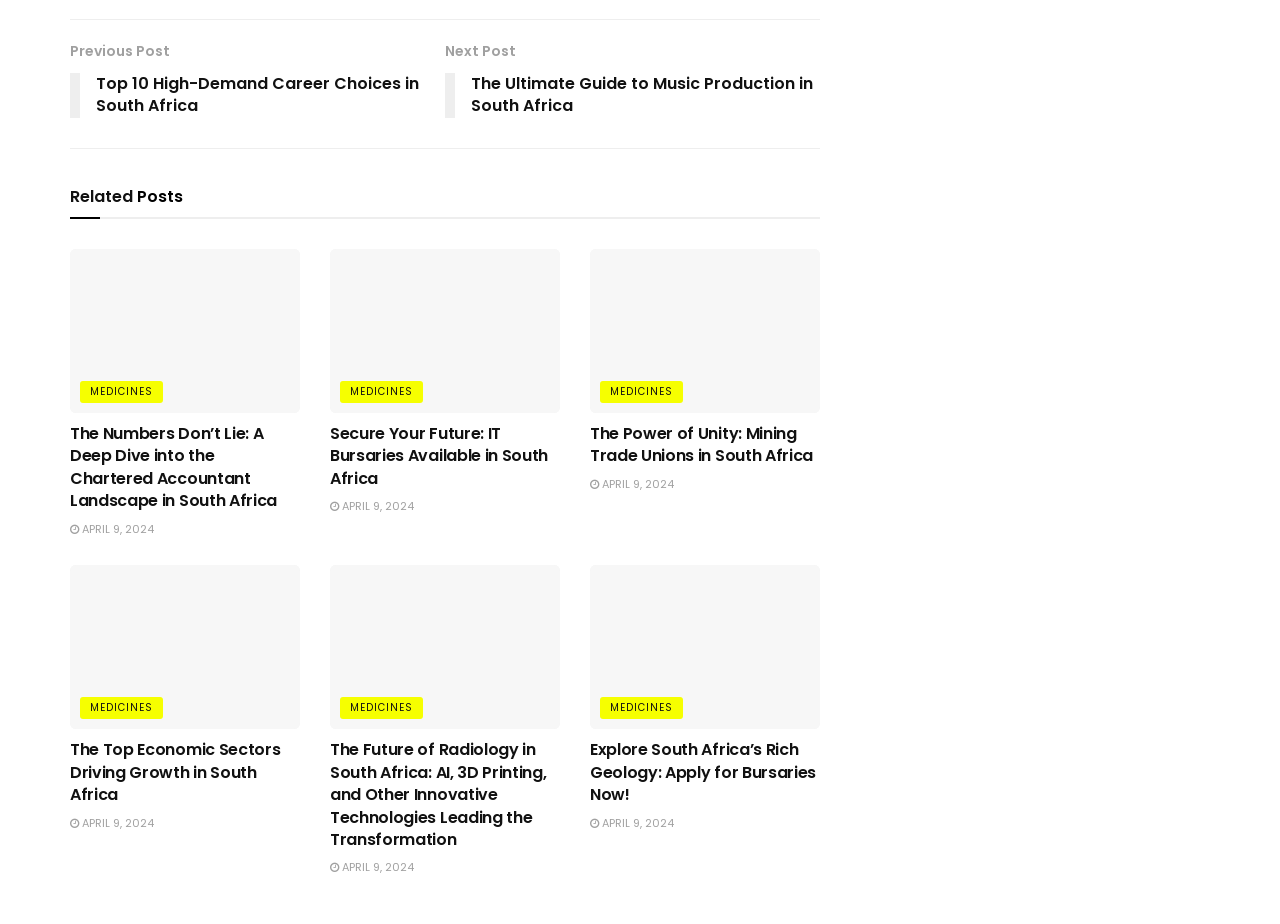What is the date of the latest article?
Based on the image, answer the question with a single word or brief phrase.

APRIL 9, 2024